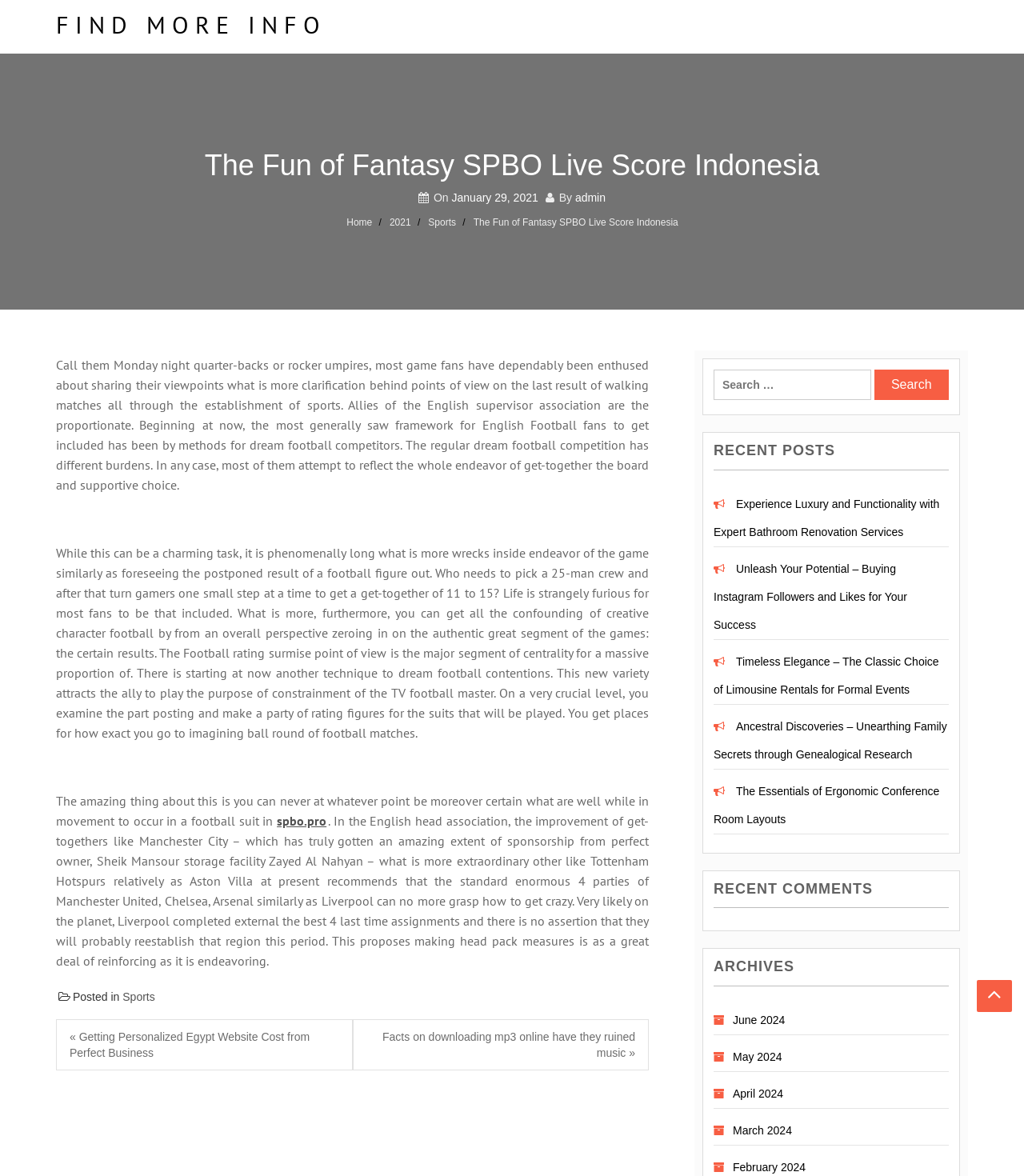Generate a thorough caption that explains the contents of the webpage.

This webpage is about fantasy sports, specifically football, and provides information on a new way to engage in fantasy football competitions. At the top of the page, there is a heading that reads "The Fun of Fantasy SPBO Live Score Indonesia" and a link to "Find More Info". Below this, there is a navigation menu with breadcrumbs that include links to "Home", "2021", "Sports", and the current page.

The main content of the page is divided into two sections. The first section discusses the traditional way of playing fantasy football, which involves selecting a team of players and making predictions about their performance. The text explains that this can be a time-consuming and complex task. The second section introduces a new way of playing fantasy football, where users can play the role of a TV football pundit and make predictions about the outcome of matches.

There are several links and buttons on the page, including a link to "spbo.pro" and a search box with a button to search for specific content. The page also features a footer section with links to recent posts, archives, and a section for recent comments.

On the right-hand side of the page, there are several links to recent posts, including "Experience Luxury and Functionality with Expert Bathroom Renovation Services", "Unleash Your Potential – Buying Instagram Followers and Likes for Your Success", and "Timeless Elegance – The Classic Choice of Limousine Rentals for Formal Events". There are also links to archives, including "June 2024", "May 2024", and "April 2024".

At the very bottom of the page, there is a link to a social media icon, represented by the Unicode character "\uf106".